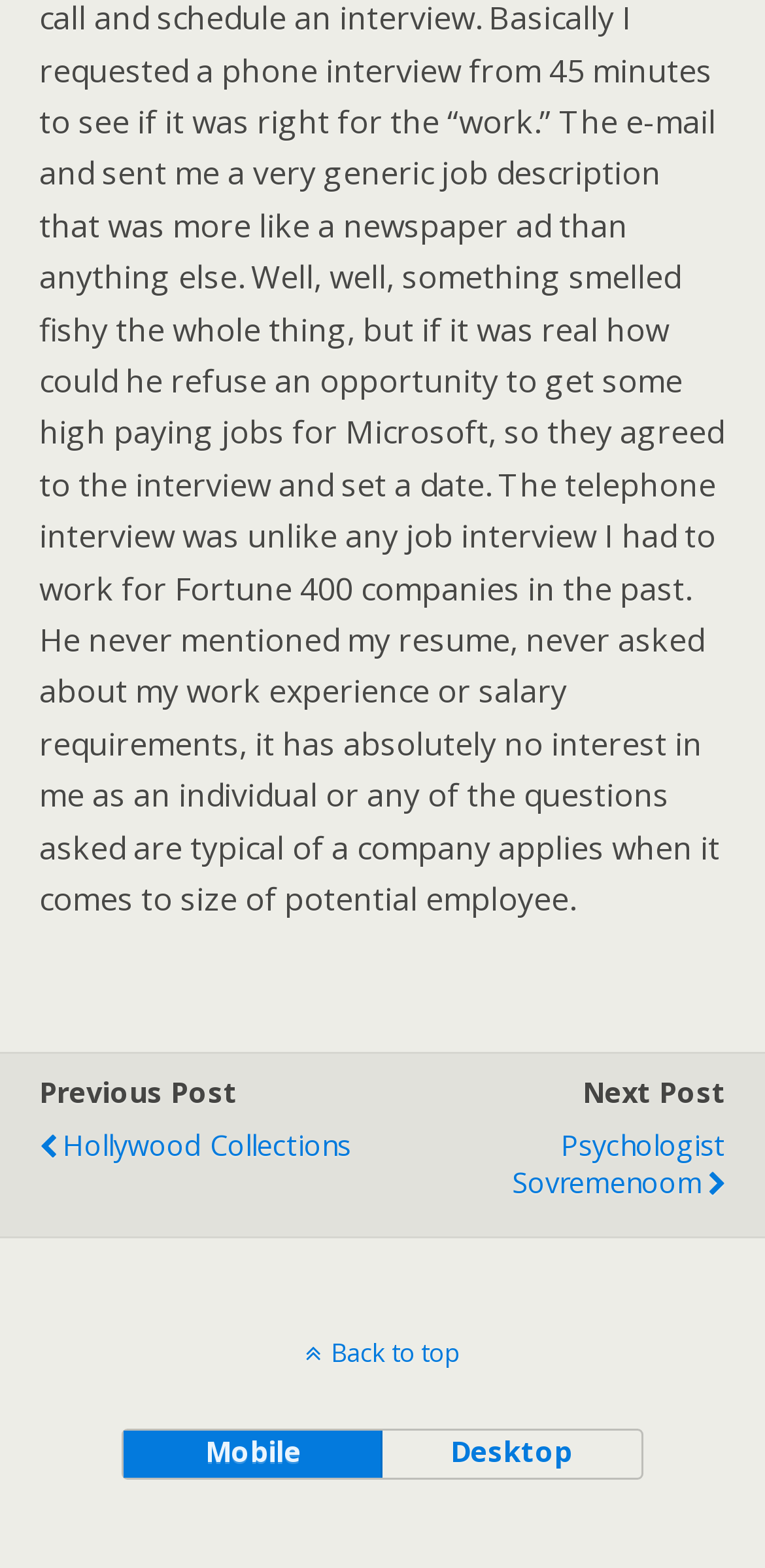Respond to the following question using a concise word or phrase: 
What is the text of the first link?

Hollywood Collections